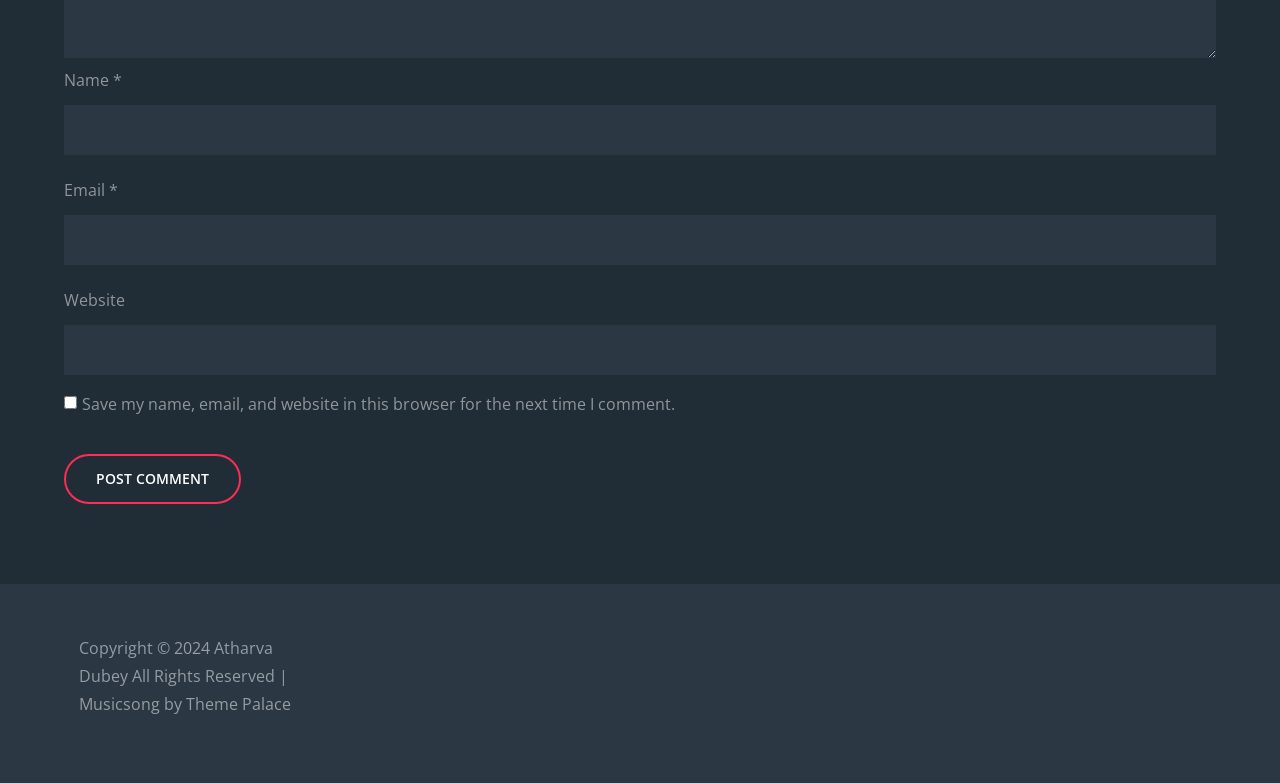Identify the bounding box coordinates of the HTML element based on this description: "+92 320 3747471".

None